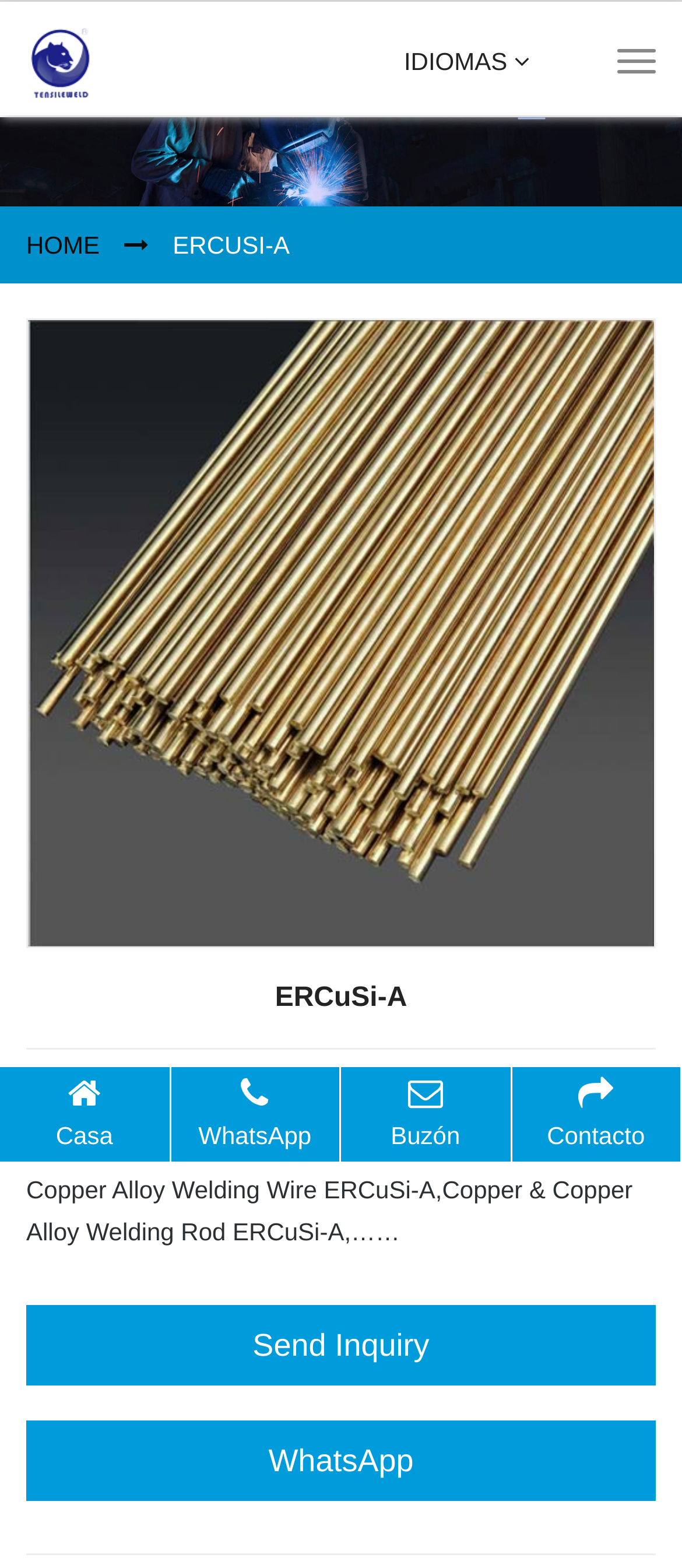What is the company name?
Refer to the screenshot and deliver a thorough answer to the question presented.

The company name is ERCuSi-A, which is mentioned in the logo image and the heading at the top of the webpage.